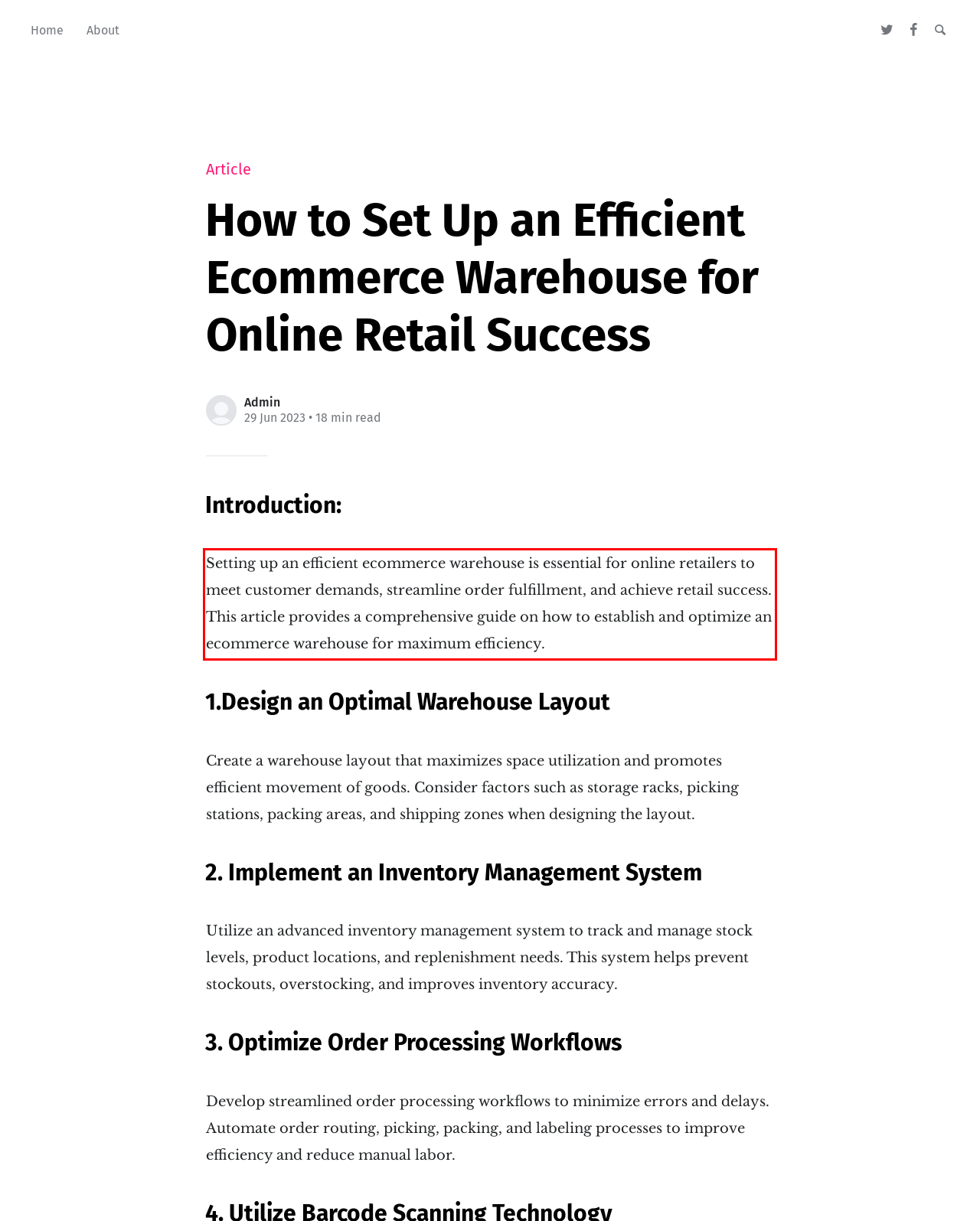There is a UI element on the webpage screenshot marked by a red bounding box. Extract and generate the text content from within this red box.

Setting up an efficient ecommerce warehouse is essential for online retailers to meet customer demands, streamline order fulfillment, and achieve retail success. This article provides a comprehensive guide on how to establish and optimize an ecommerce warehouse for maximum efficiency.